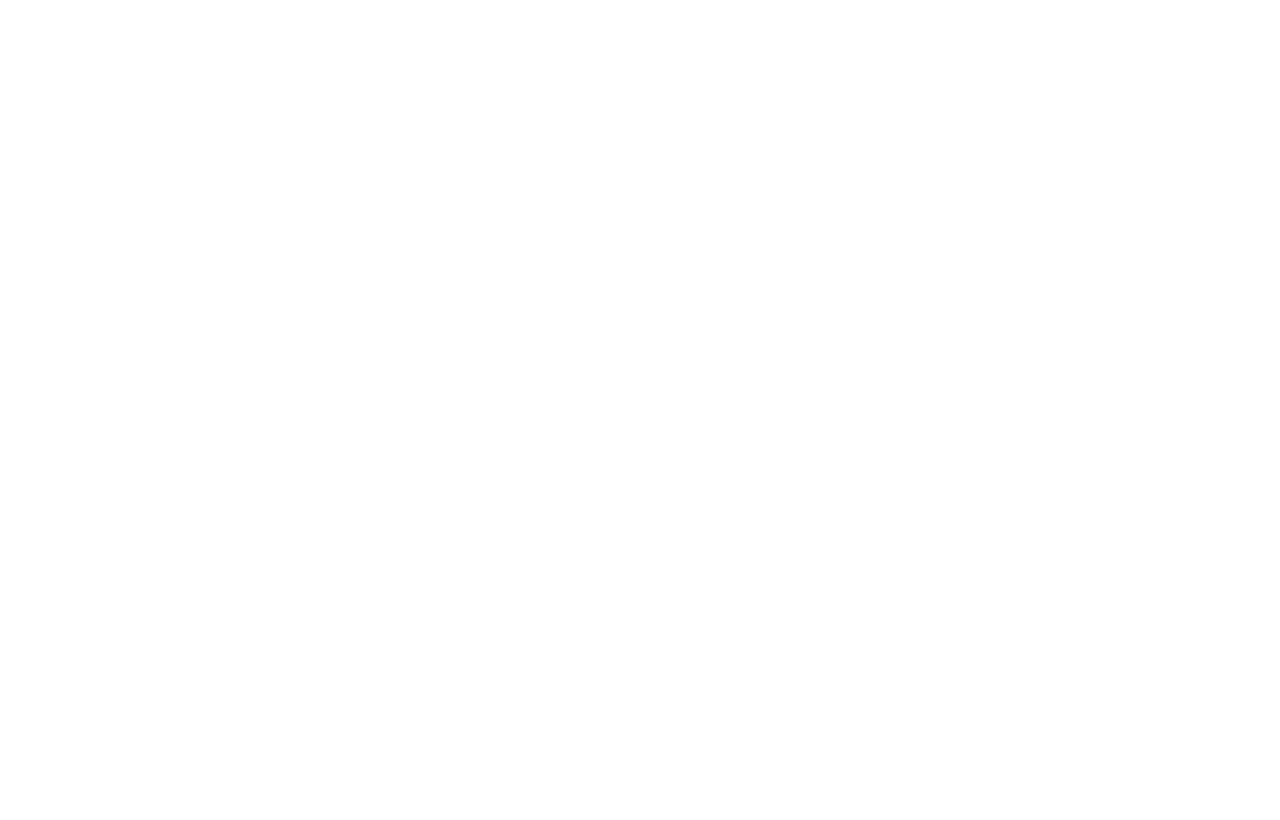Bounding box coordinates are given in the format (top-left x, top-left y, bottom-right x, bottom-right y). All values should be floating point numbers between 0 and 1. Provide the bounding box coordinate for the UI element described as: www.instagram.com/rashim_07/

[0.215, 0.171, 0.397, 0.191]